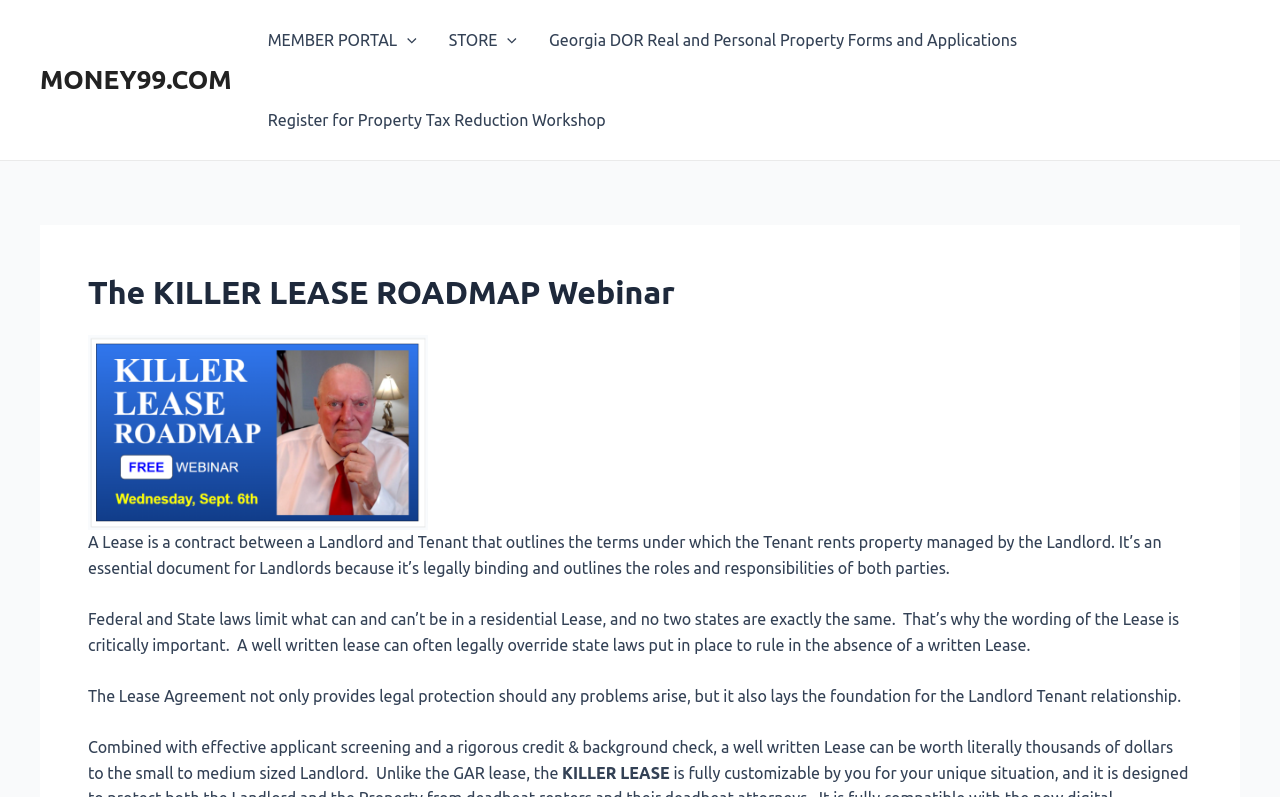What is the name of the alternative lease mentioned?
Using the visual information, answer the question in a single word or phrase.

GAR lease